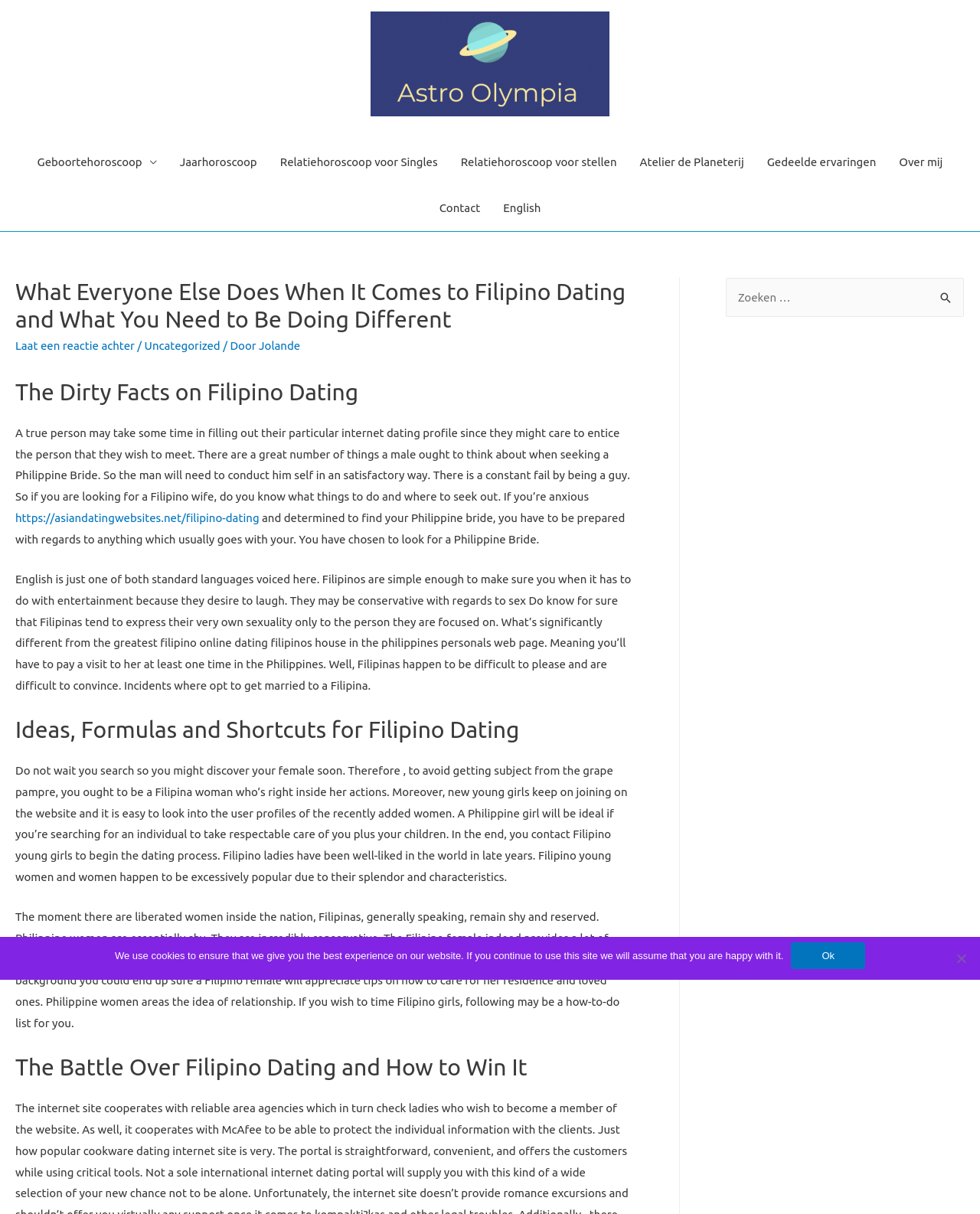Find the bounding box coordinates for the area that should be clicked to accomplish the instruction: "View the Property Law Blog".

None